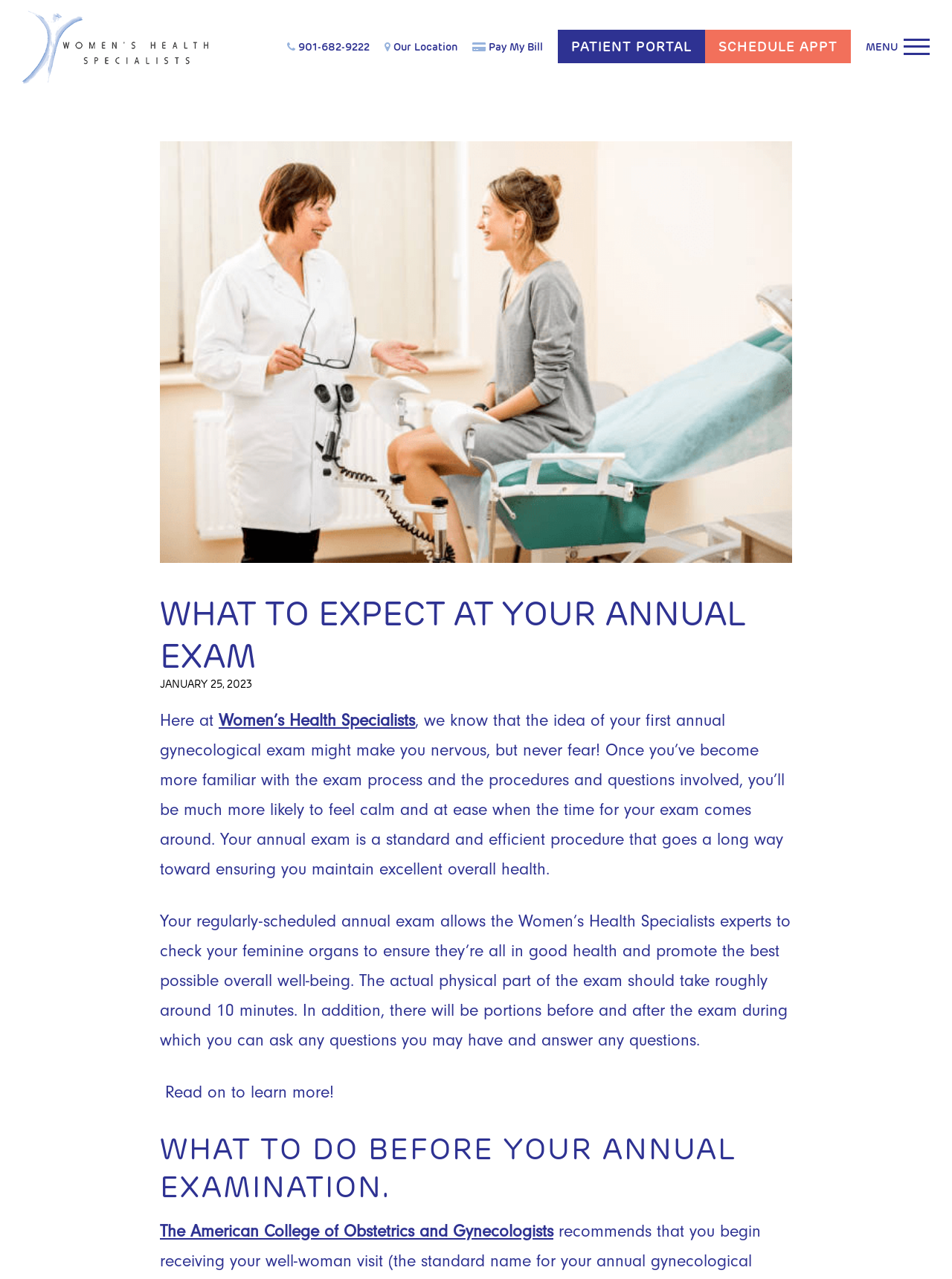Identify the headline of the webpage and generate its text content.

WHAT TO EXPECT AT YOUR ANNUAL EXAM